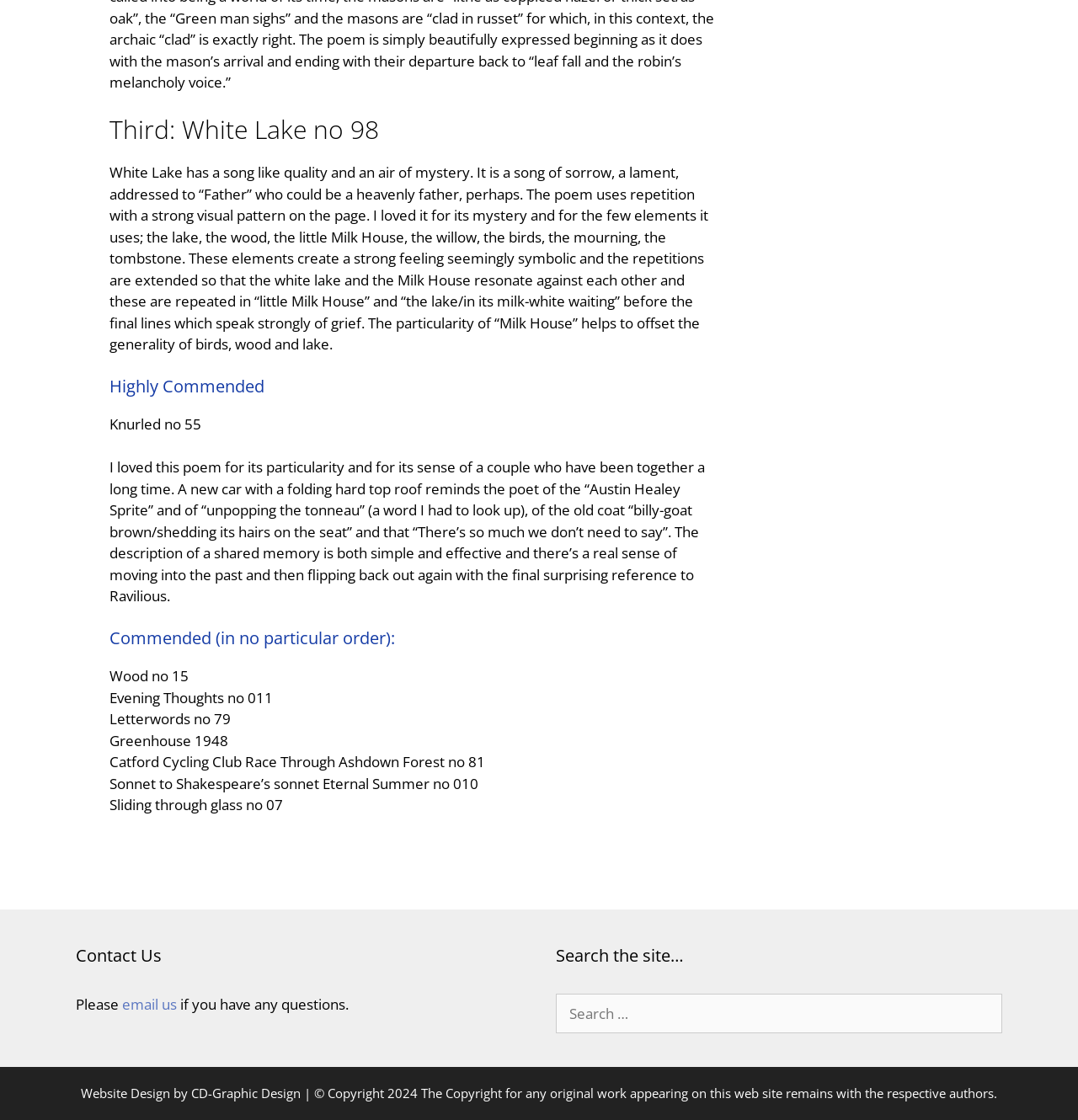How many poems are listed on this webpage?
Answer with a single word or short phrase according to what you see in the image.

9